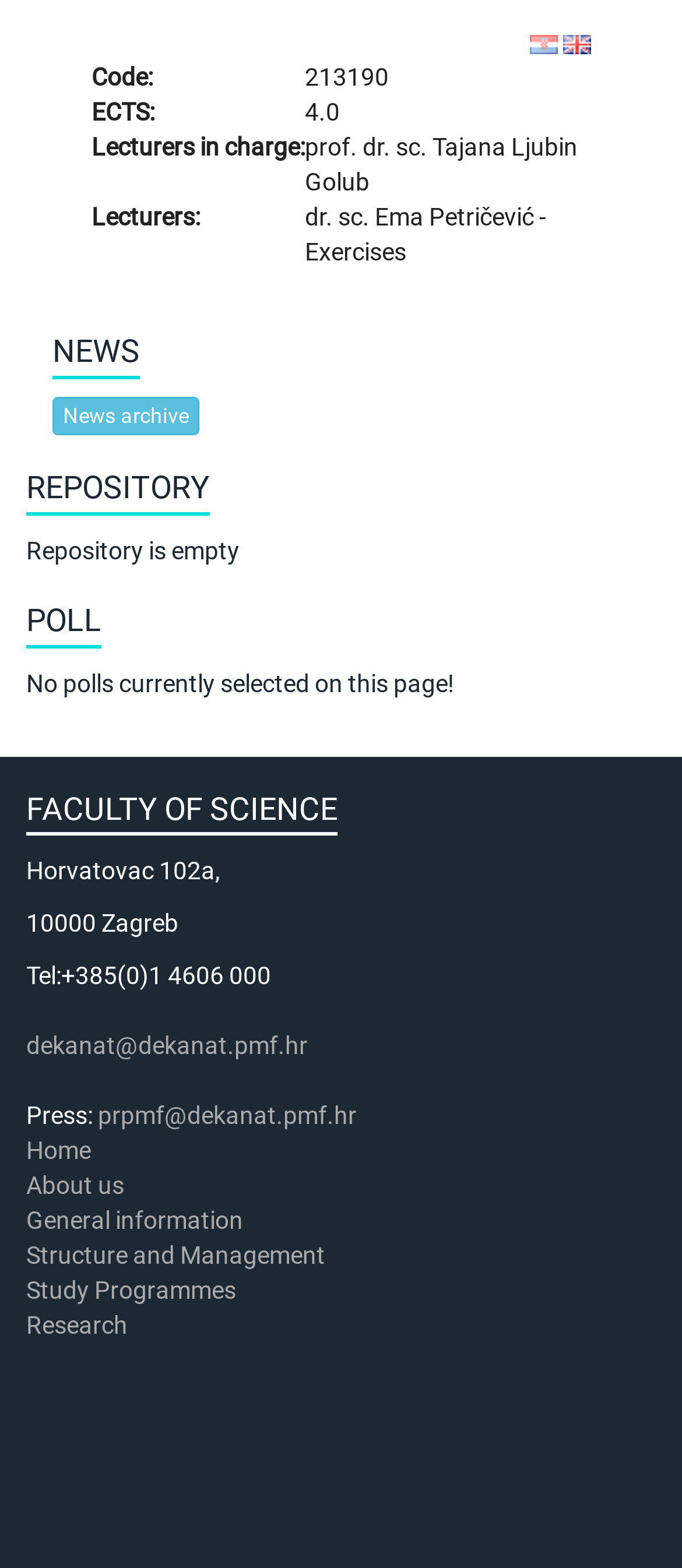Who is the lecturer in charge of the course?
Answer the question based on the image using a single word or a brief phrase.

prof. dr. sc. Tajana Ljubin Golub